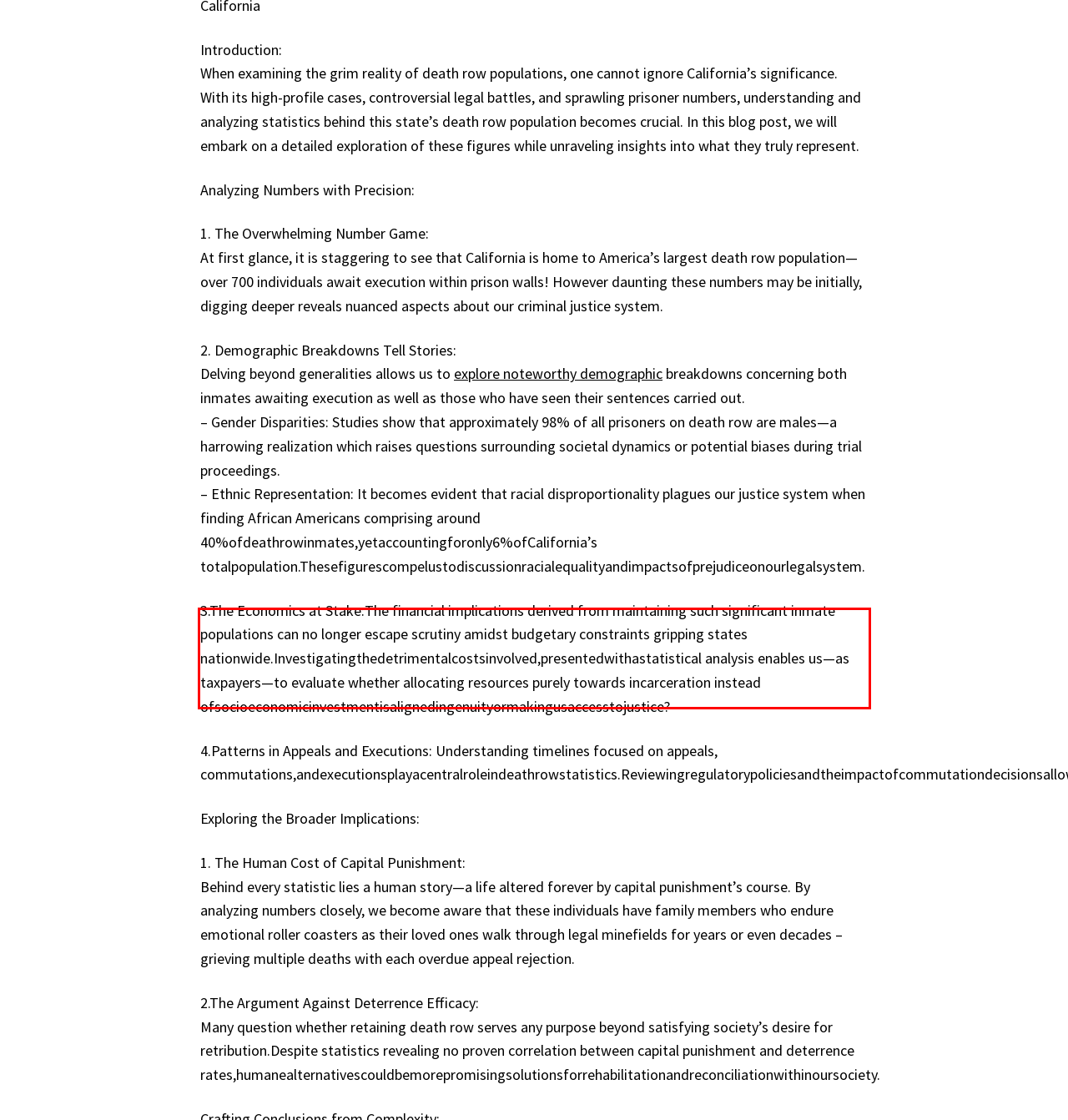You are presented with a screenshot containing a red rectangle. Extract the text found inside this red bounding box.

The intricate nature of death row population statistics demands careful analysis—providing insights into our justice system, its biases,potentialflaws,andthecostlyimplicationsthesebring.AsweexploreCalifornia’sdeathrowpopulation,welendawarenessnotjusttosecondsbetweenthegavelandskepticexaminingthesefiguresbuttohumanlivesatthestake.Ourunderstandingposesopportunitiesforsignificantdebates,reformationaproprodctiveconversationsshouldtake place to ensure fairness prevails within our criminal justice system